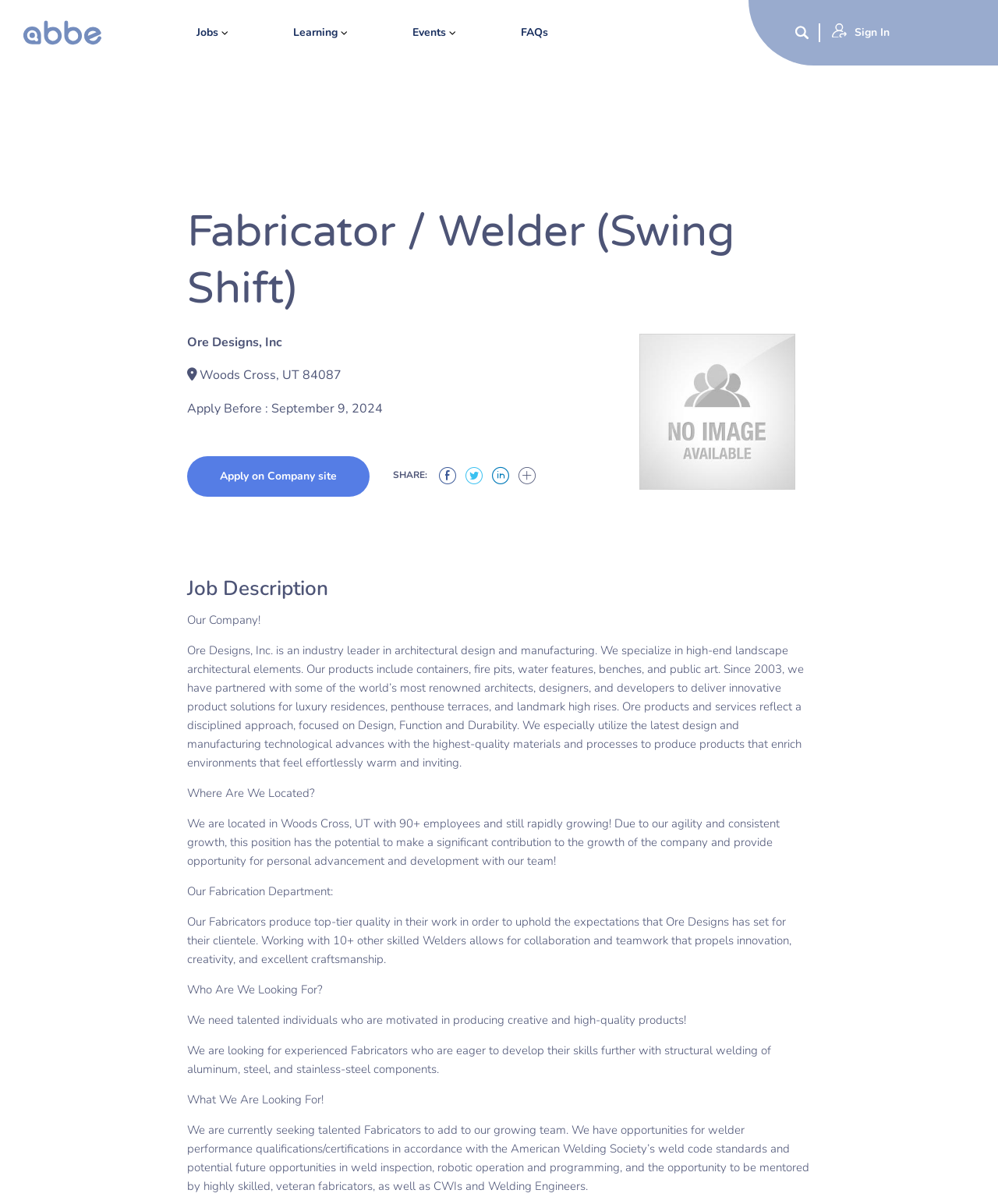Using details from the image, please answer the following question comprehensively:
What is the company name?

I found the company name 'Ore Designs, Inc' in the StaticText element with the text 'Ore Designs, Inc' at coordinates [0.188, 0.277, 0.283, 0.291]